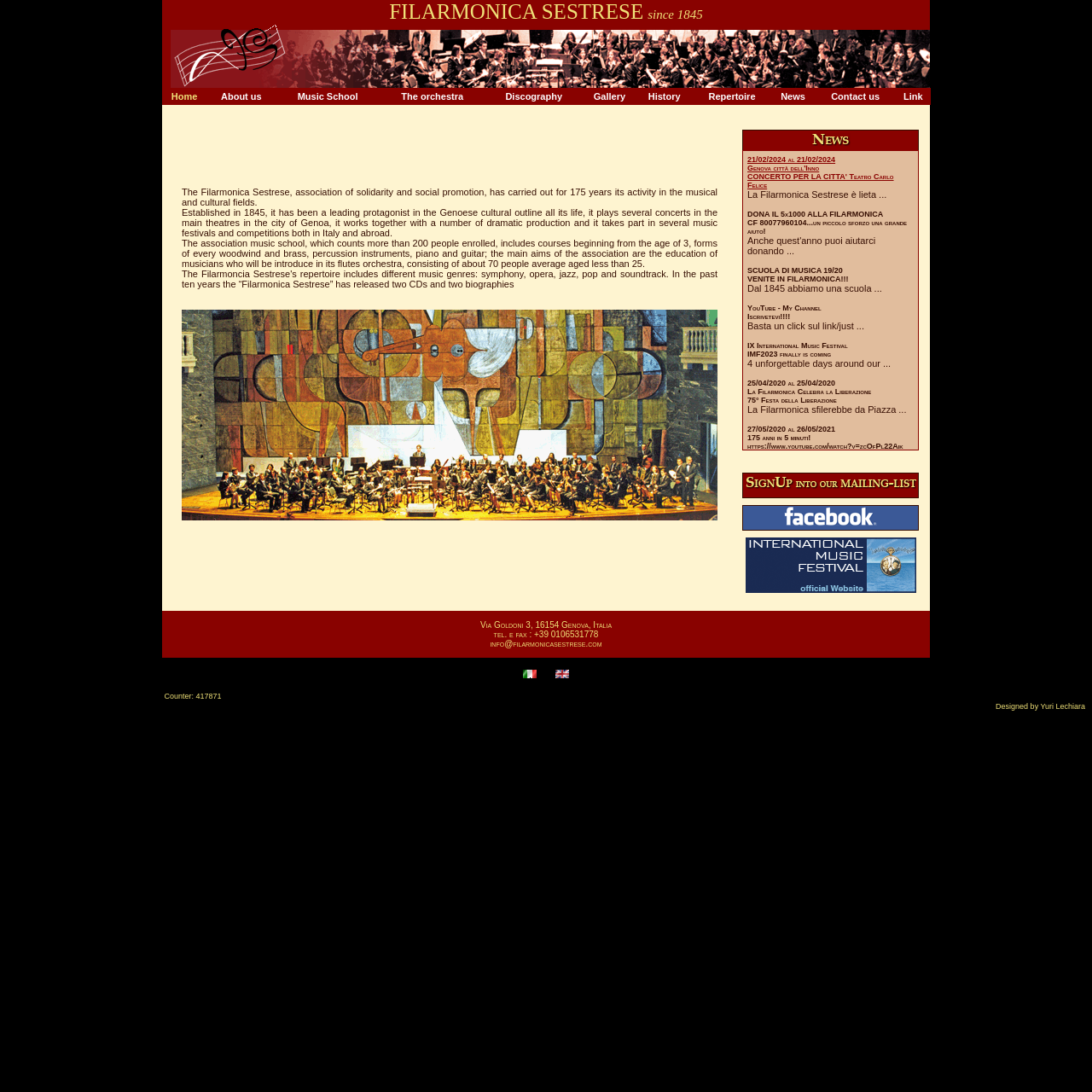Given the content of the image, can you provide a detailed answer to the question?
How many years has the orchestra been active?

The number of years the orchestra has been active can be found in the text on the webpage, which states 'The Filarmonica Sestrese, association of solidarity and social promotion, has carried out for 175 years its activity in the musical and cultural fields'.